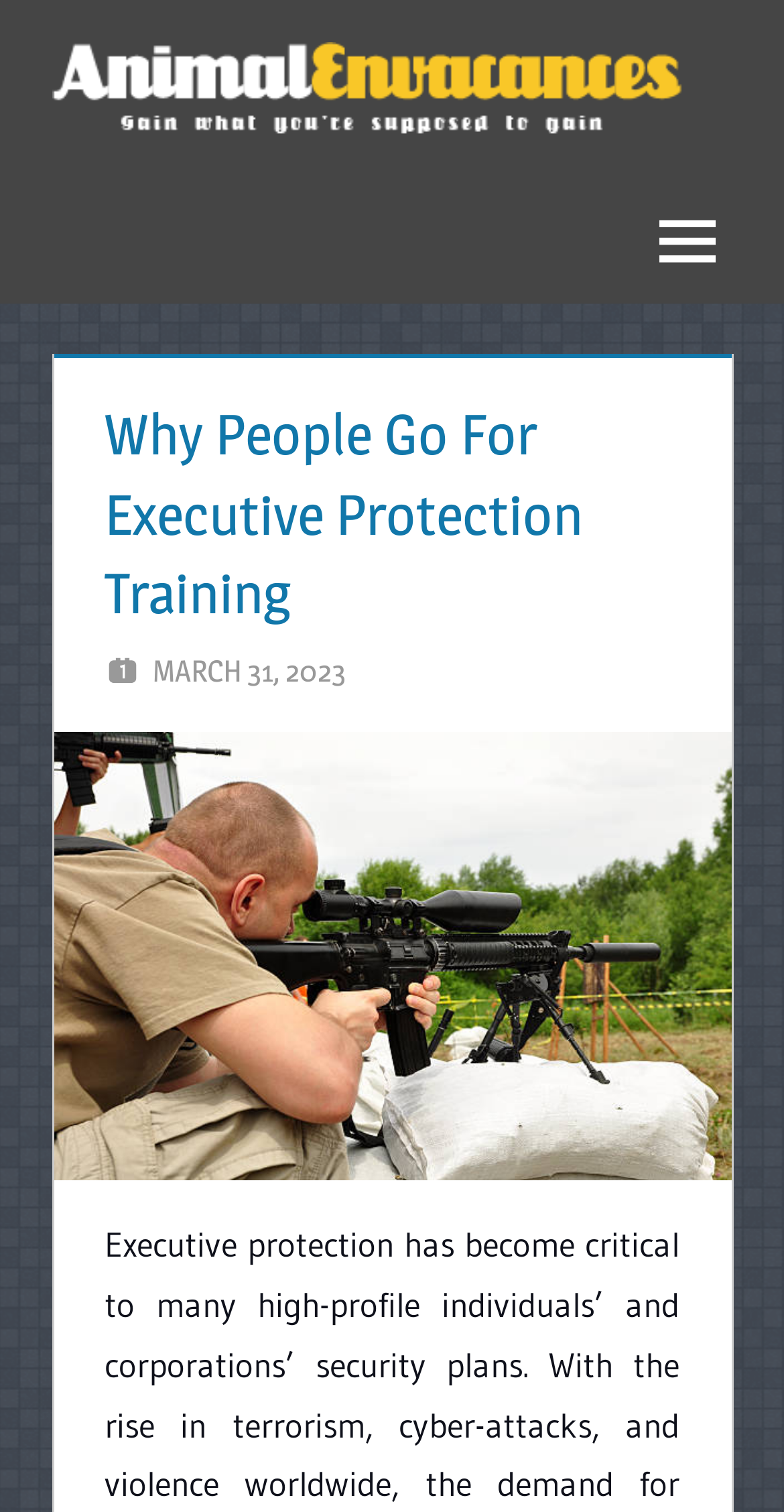Answer this question using a single word or a brief phrase:
What is the name of the website?

Animal Envacances